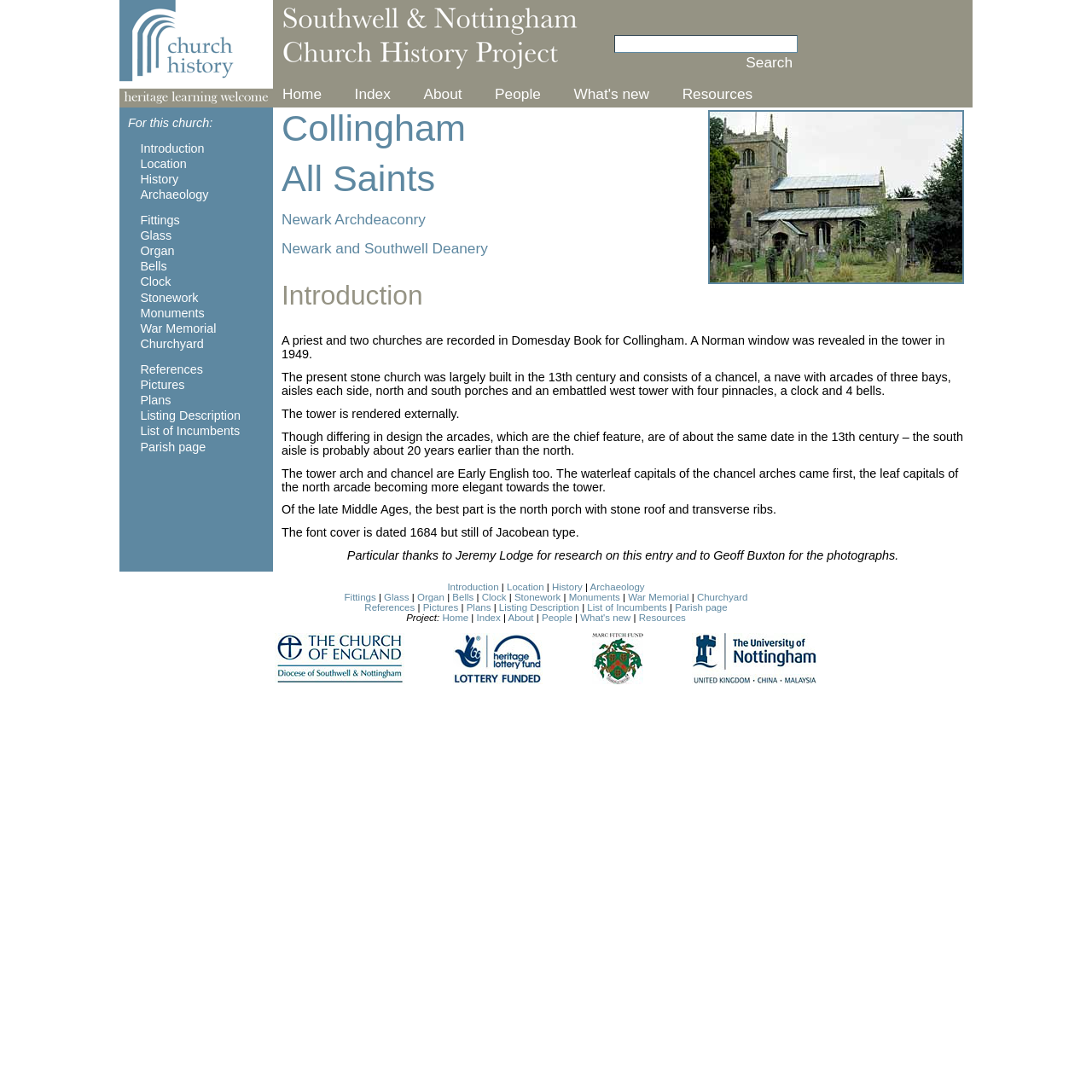What is the text of the first link in the top navigation bar?
Observe the image and answer the question with a one-word or short phrase response.

Home